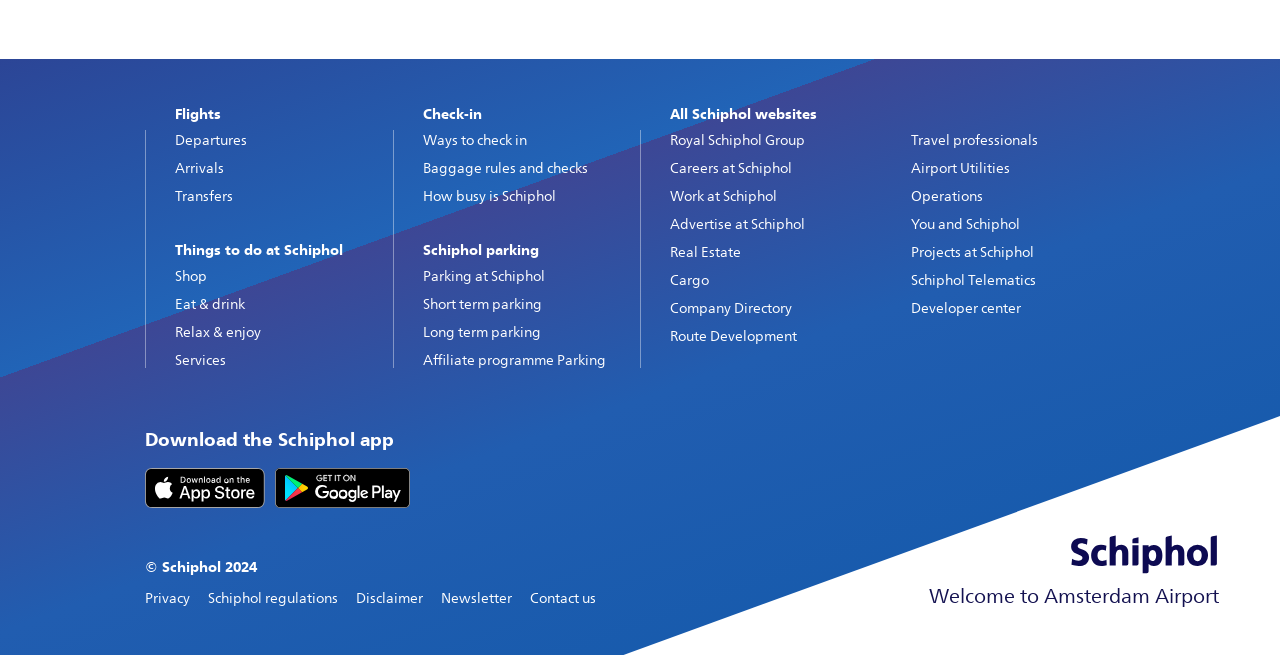Determine the bounding box coordinates for the area you should click to complete the following instruction: "View Schiphol parking options".

[0.33, 0.409, 0.425, 0.437]